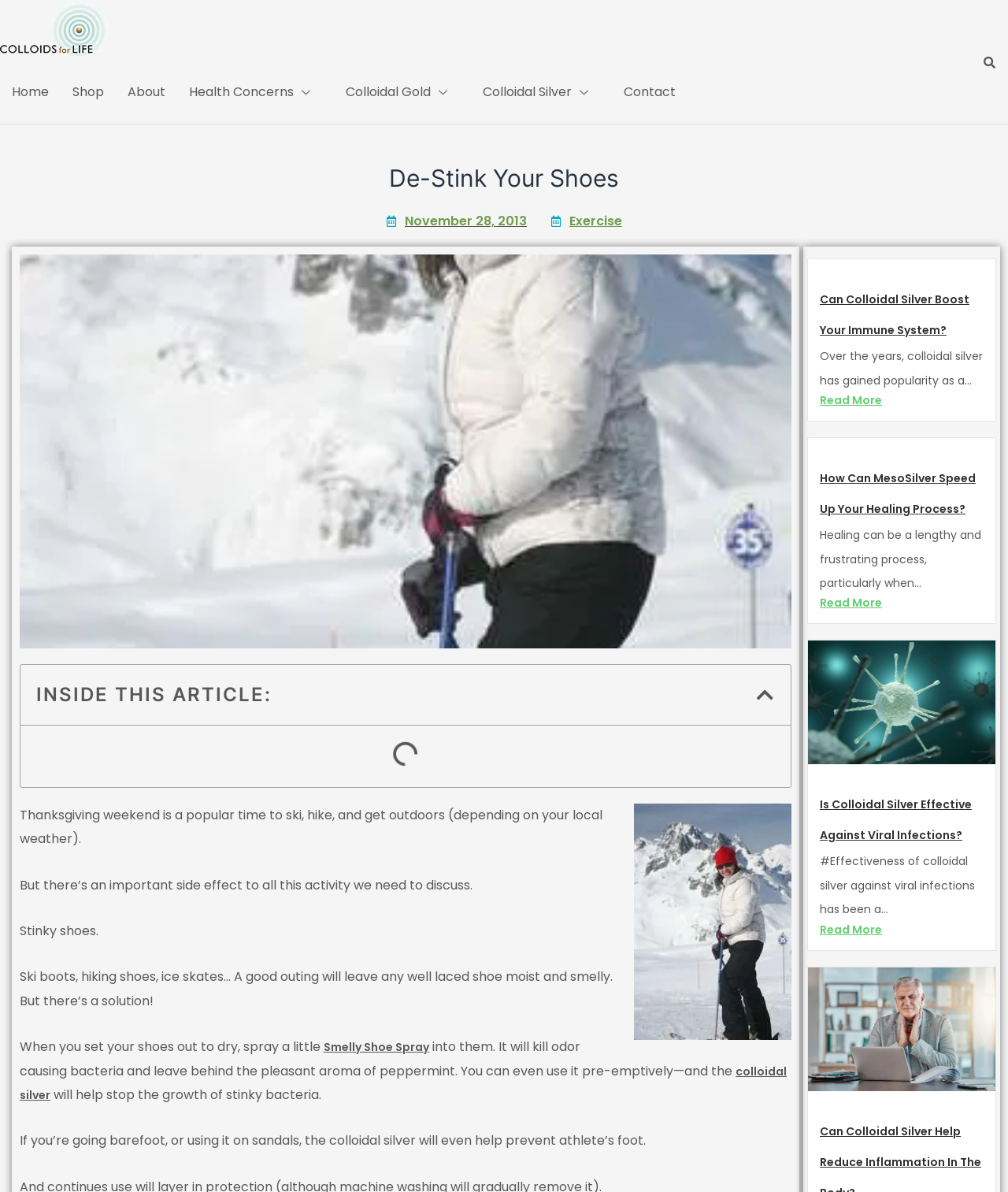Select the bounding box coordinates of the element I need to click to carry out the following instruction: "View the image of 'Ski Woman'".

[0.629, 0.674, 0.785, 0.872]